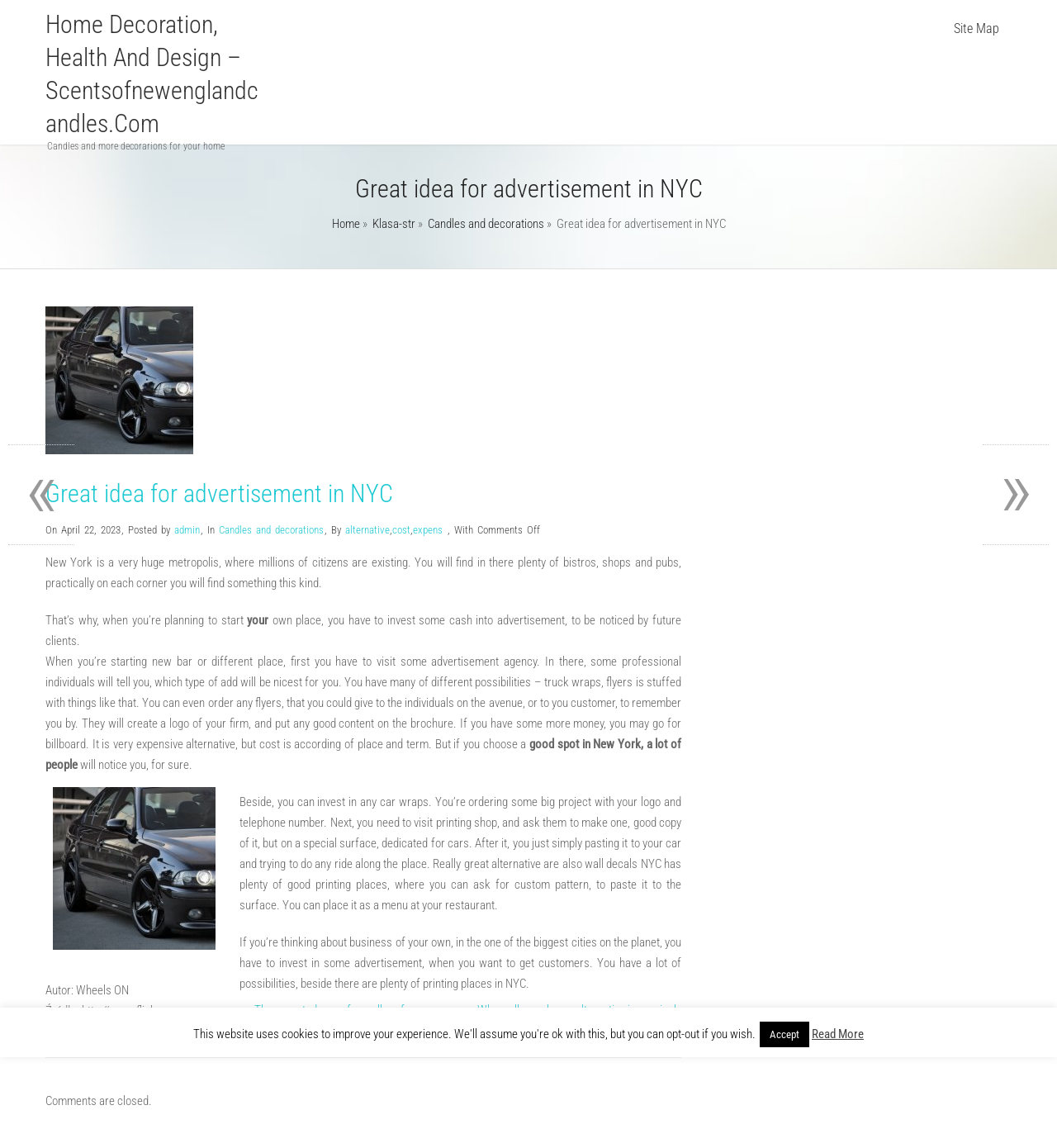Locate the bounding box of the UI element with the following description: "Candles and decorations".

[0.207, 0.453, 0.306, 0.471]